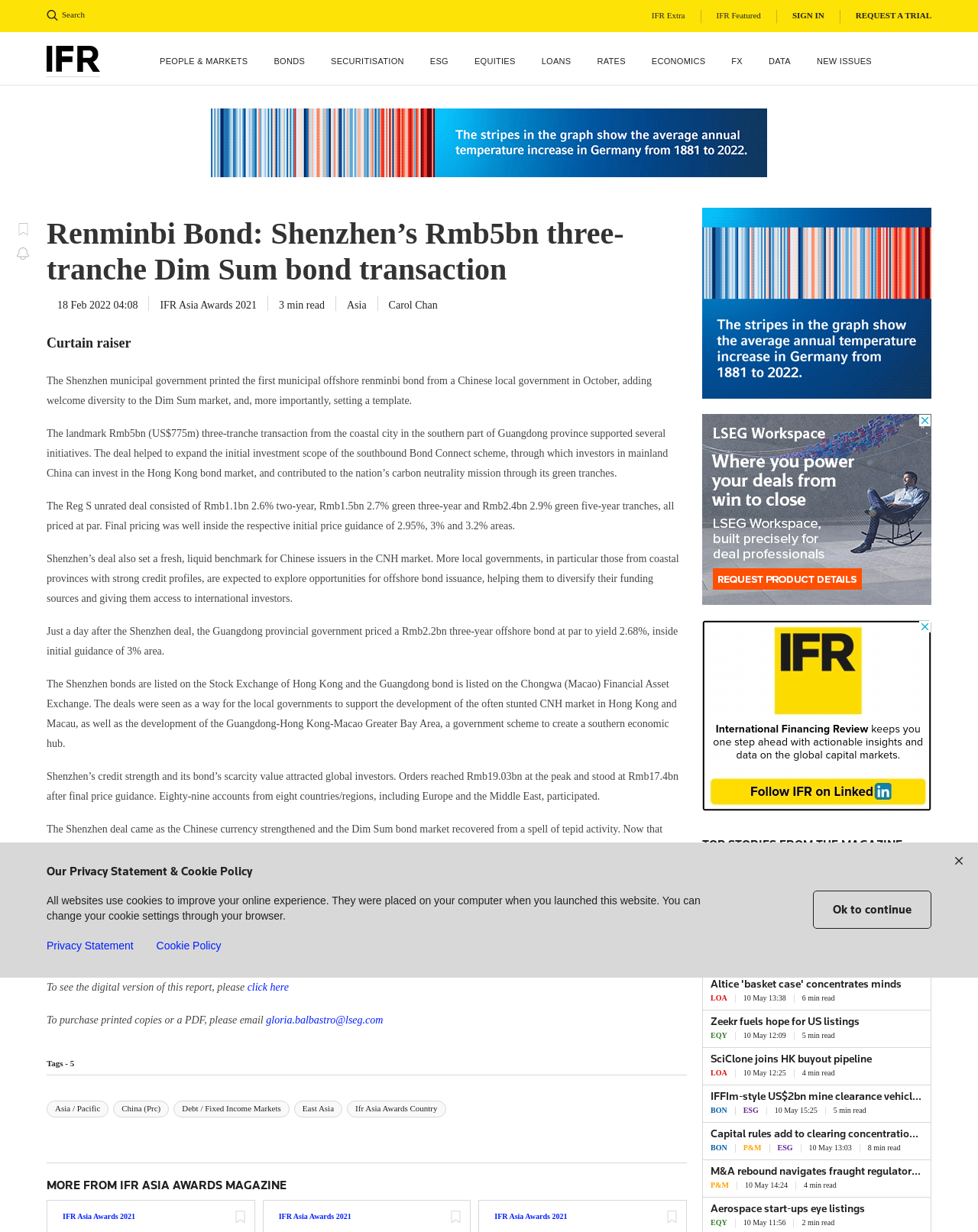What is the name of the bank that acted as the sole green structuring adviser?
Based on the image, please offer an in-depth response to the question.

The answer can be found in the ninth paragraph of the article, which states 'BOC was the sole green structuring adviser.'.